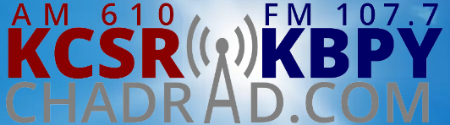Describe all the important aspects and details of the image.

The image features the logos and frequency details for KCSR AM 610 and KBPY FM 107.7, two radio stations based in Chadron, Nebraska. The design prominently displays the station callsigns in bold red and blue colors, accompanied by a graphic symbol representing radio waves. Beneath this, the website URL "CHADRAD.COM" is featured in a large, silver font, indicating where listeners can find more information about the stations. The overall composition showcases the identity of these radio stations, highlighting their presence in the local broadcasting landscape.